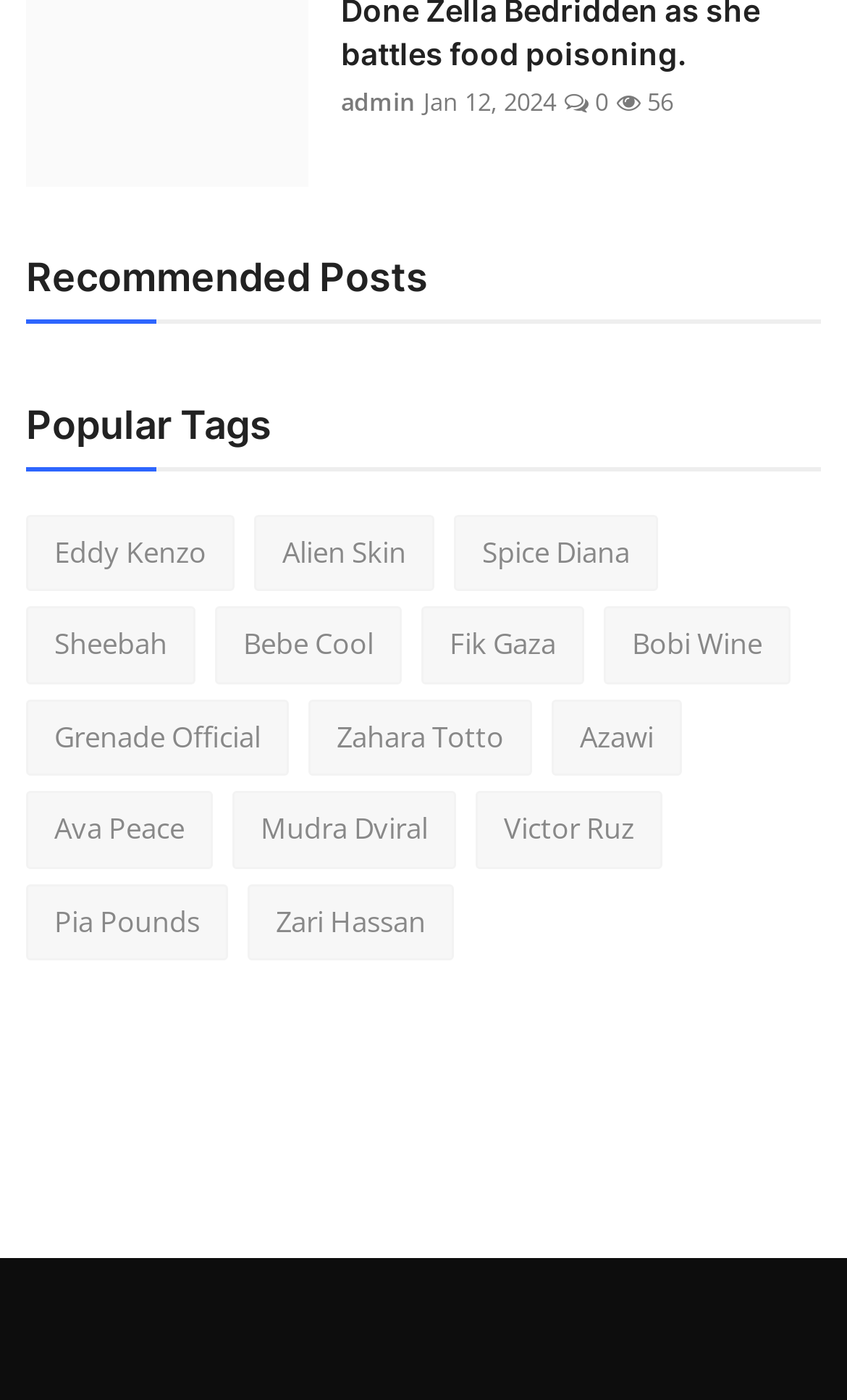Locate the bounding box coordinates of the clickable element to fulfill the following instruction: "visit Bobi Wine's page". Provide the coordinates as four float numbers between 0 and 1 in the format [left, top, right, bottom].

[0.713, 0.434, 0.933, 0.489]